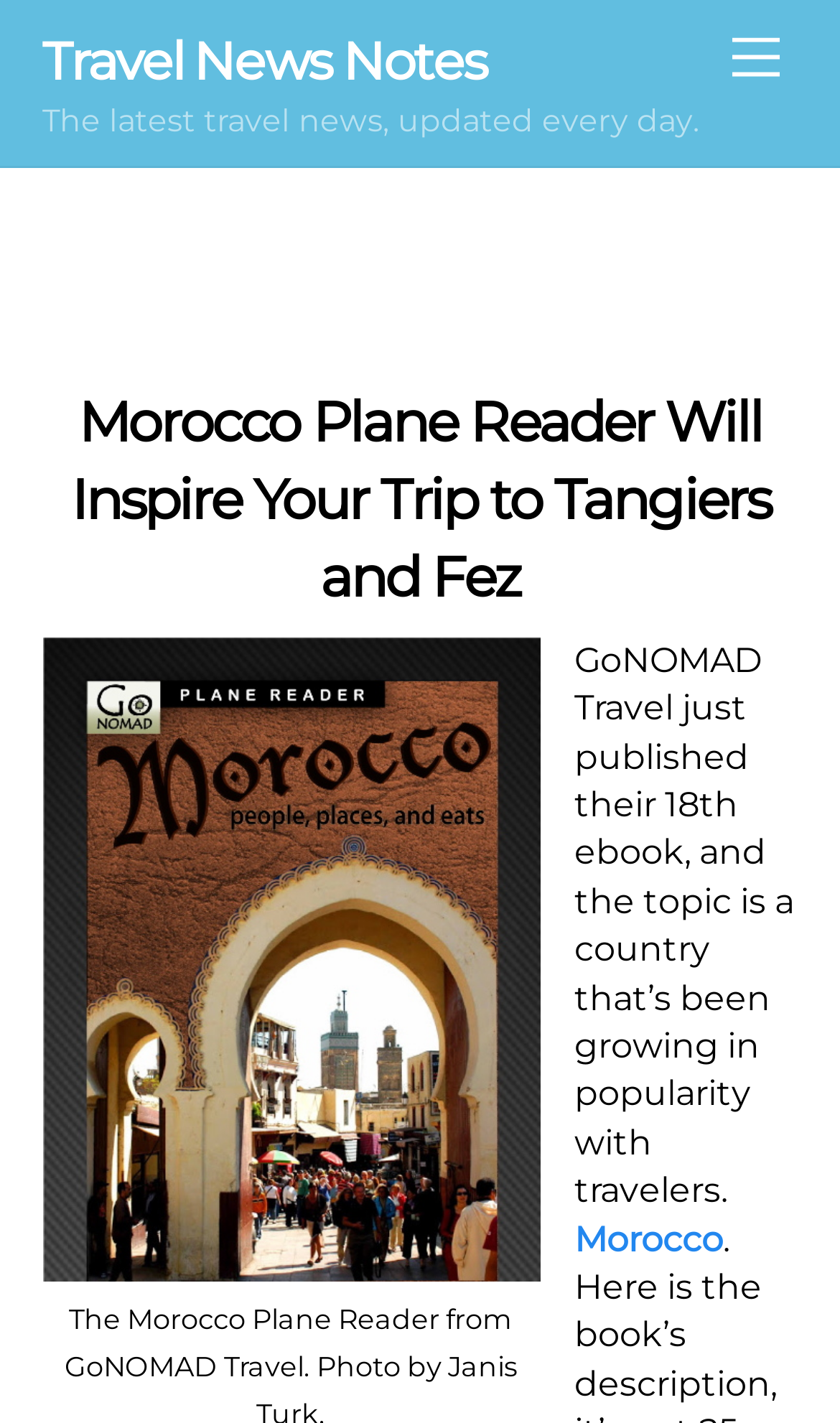What is the name of the ebook?
Please elaborate on the answer to the question with detailed information.

I found the answer by looking at the text 'The Morocco Plane Reader from GoNOMAD Travel.' which mentions the name of the ebook.